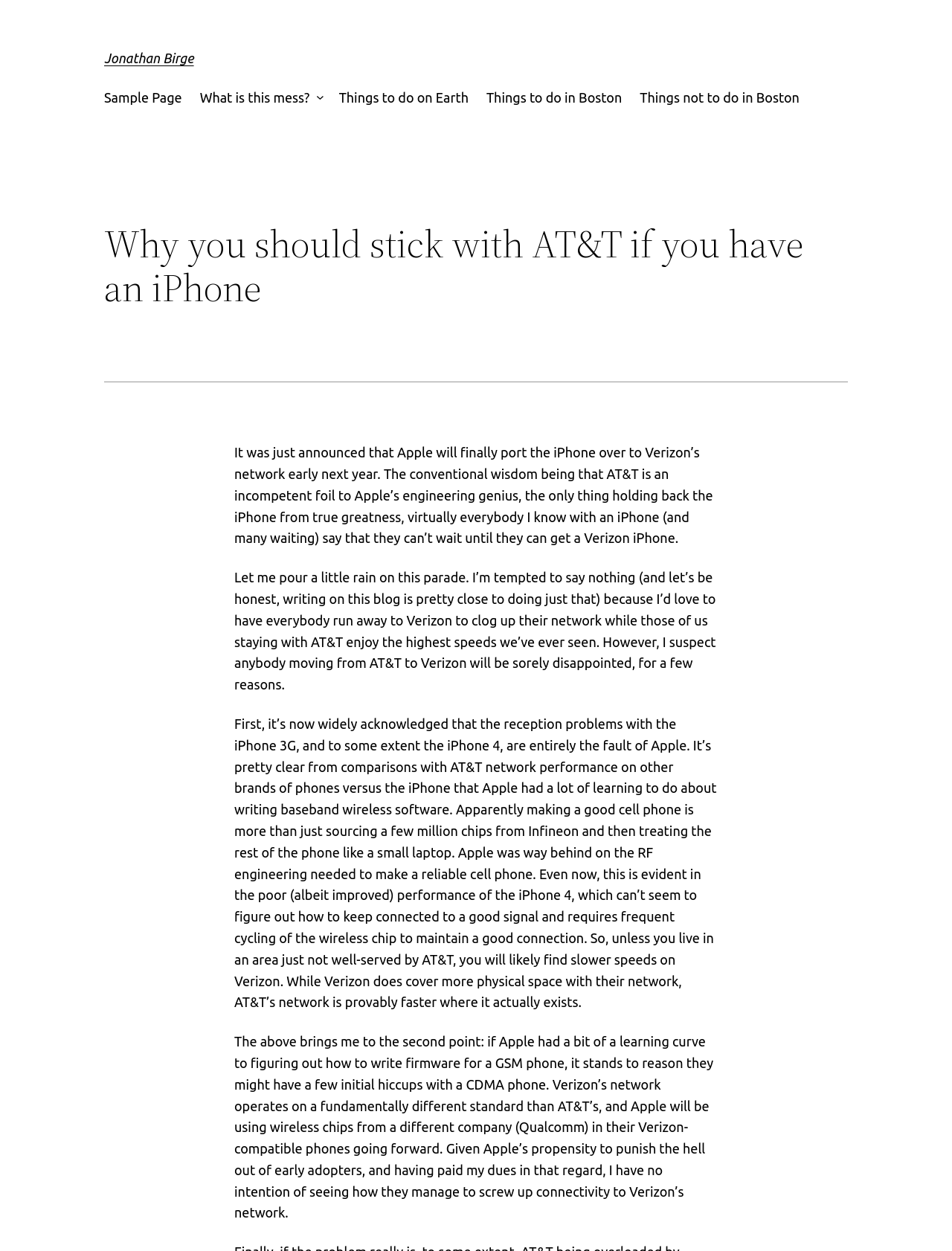Using the format (top-left x, top-left y, bottom-right x, bottom-right y), and given the element description, identify the bounding box coordinates within the screenshot: What is this mess?

[0.21, 0.069, 0.325, 0.087]